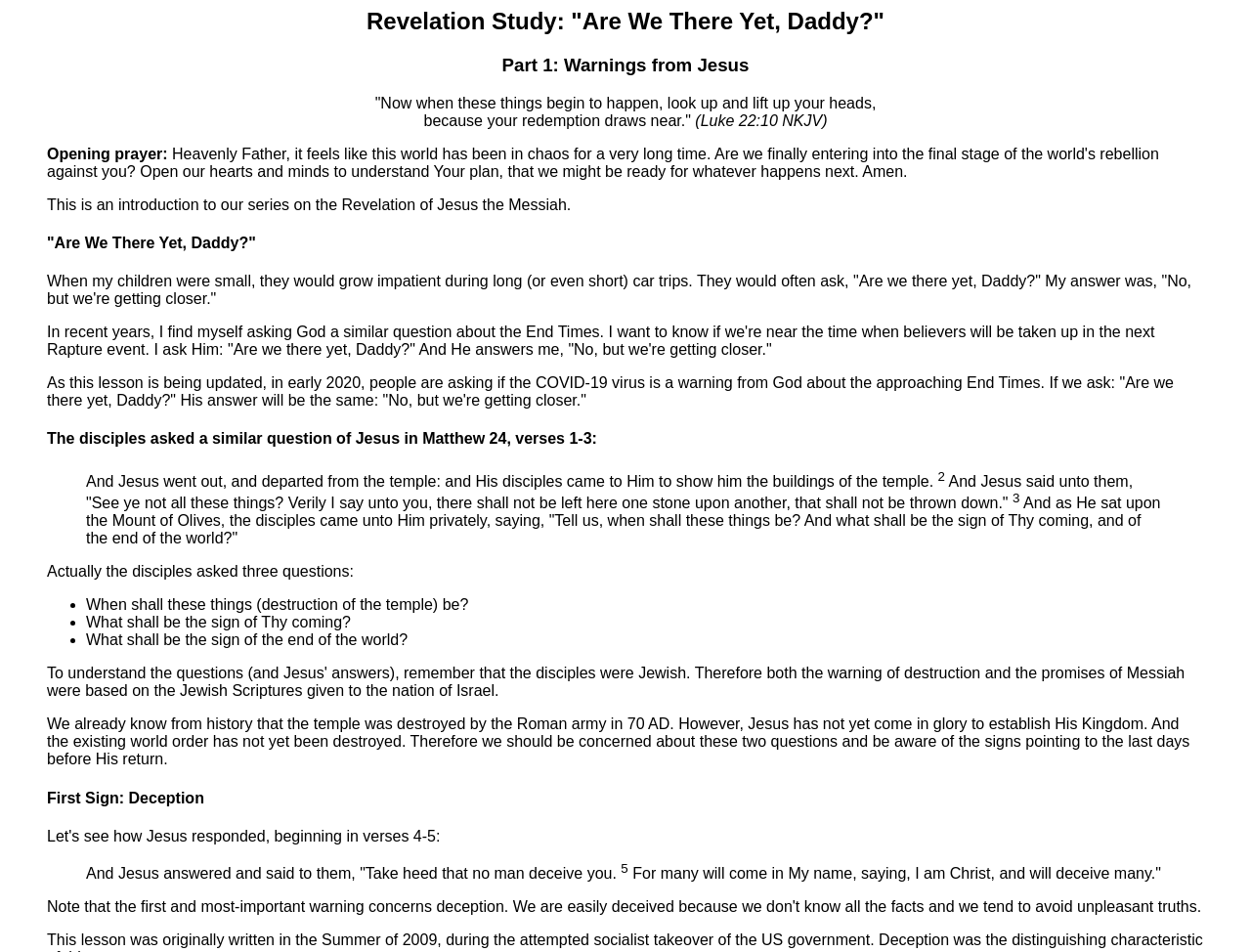Explain the webpage's design and content in an elaborate manner.

This webpage is a study on the book of Revelation, specifically focusing on the question of whether the Rapture and Tribulation are about to happen. The page is divided into sections, each with a clear heading.

At the top of the page, there is a main heading "Revelation Study: 'Are We There Yet, Daddy?'" followed by a subheading "Part 1: Warnings from Jesus". Below this, there is a blockquote with a quote from Luke 22:10 NKJV.

The next section begins with a heading "Opening prayer:" followed by a brief introduction to the series on the Revelation of Jesus the Messiah. This is followed by a personal anecdote about the author's children asking "Are we there yet, Daddy?" during car trips, which leads to a discussion about the End Times and the COVID-19 pandemic.

The page then delves into a biblical passage from Matthew 24, verses 1-3, where the disciples ask Jesus about the signs of the end of the world. This passage is presented in a blockquote, with superscript numbers indicating the verse numbers.

The discussion continues with an analysis of the disciples' questions, broken down into three points: when the temple will be destroyed, what will be the sign of Jesus' coming, and what will be the sign of the end of the world. The author notes that while the temple was destroyed in 70 AD, Jesus has not yet returned, and the world order has not yet been destroyed.

The final section is headed "First Sign: Deception" and presents a quote from Jesus warning about deception, specifically about people coming in His name and claiming to be Christ.

Throughout the page, there are 6 headings, 3 blockquotes, and numerous paragraphs of text, with a total of 26 static text elements and 3 list markers. The layout is clear and easy to follow, with each section building on the previous one to present a cohesive study on the book of Revelation.